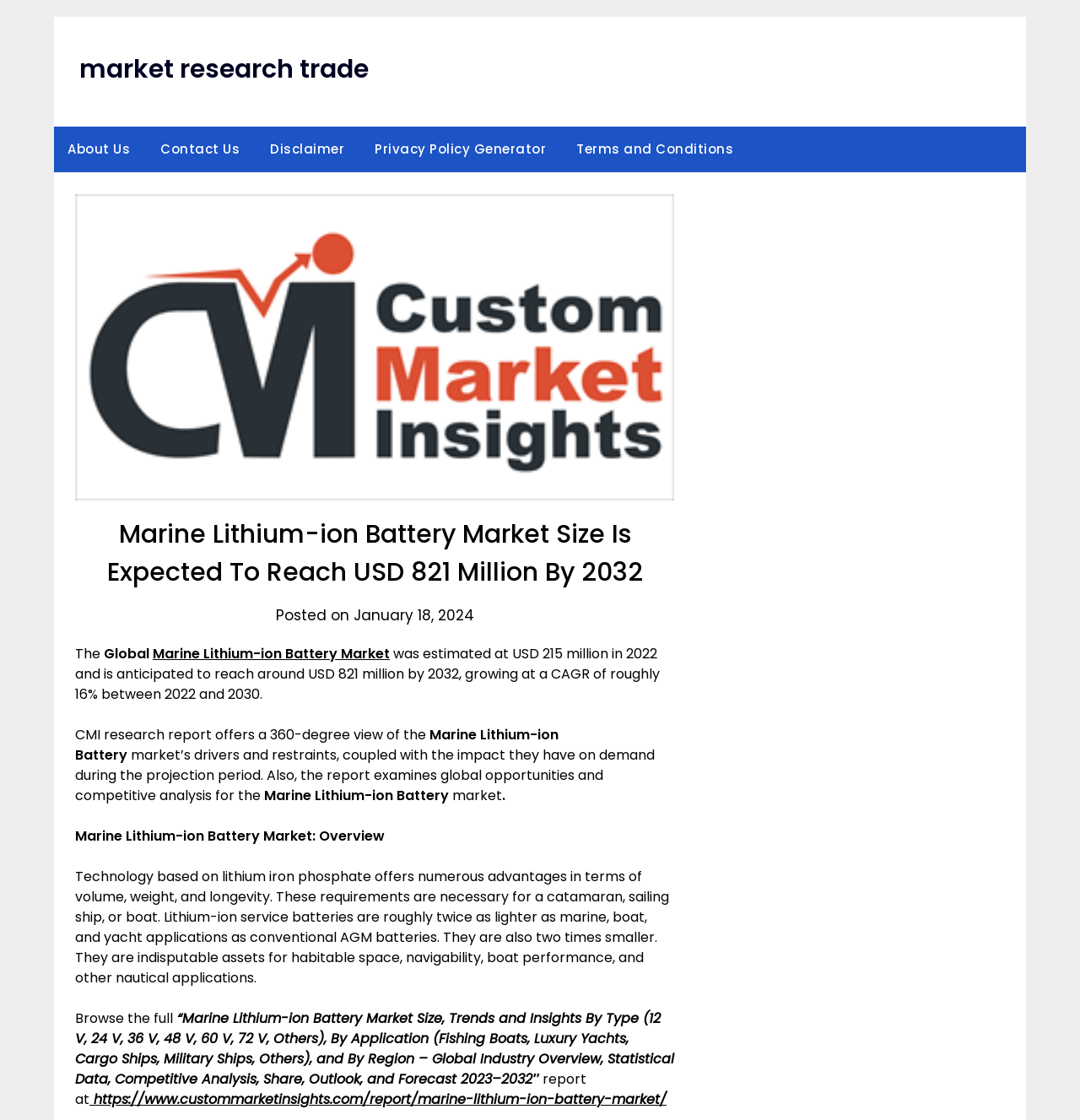What is the expected market size of Marine Lithium-ion Battery by 2032?
Kindly offer a comprehensive and detailed response to the question.

The answer can be found in the first paragraph of the webpage, which states that 'The Global Marine Lithium-ion Battery Market was estimated at USD 215 million in 2022 and is anticipated to reach around USD 821 million by 2032, growing at a CAGR of roughly 16% between 2022 and 2030.'